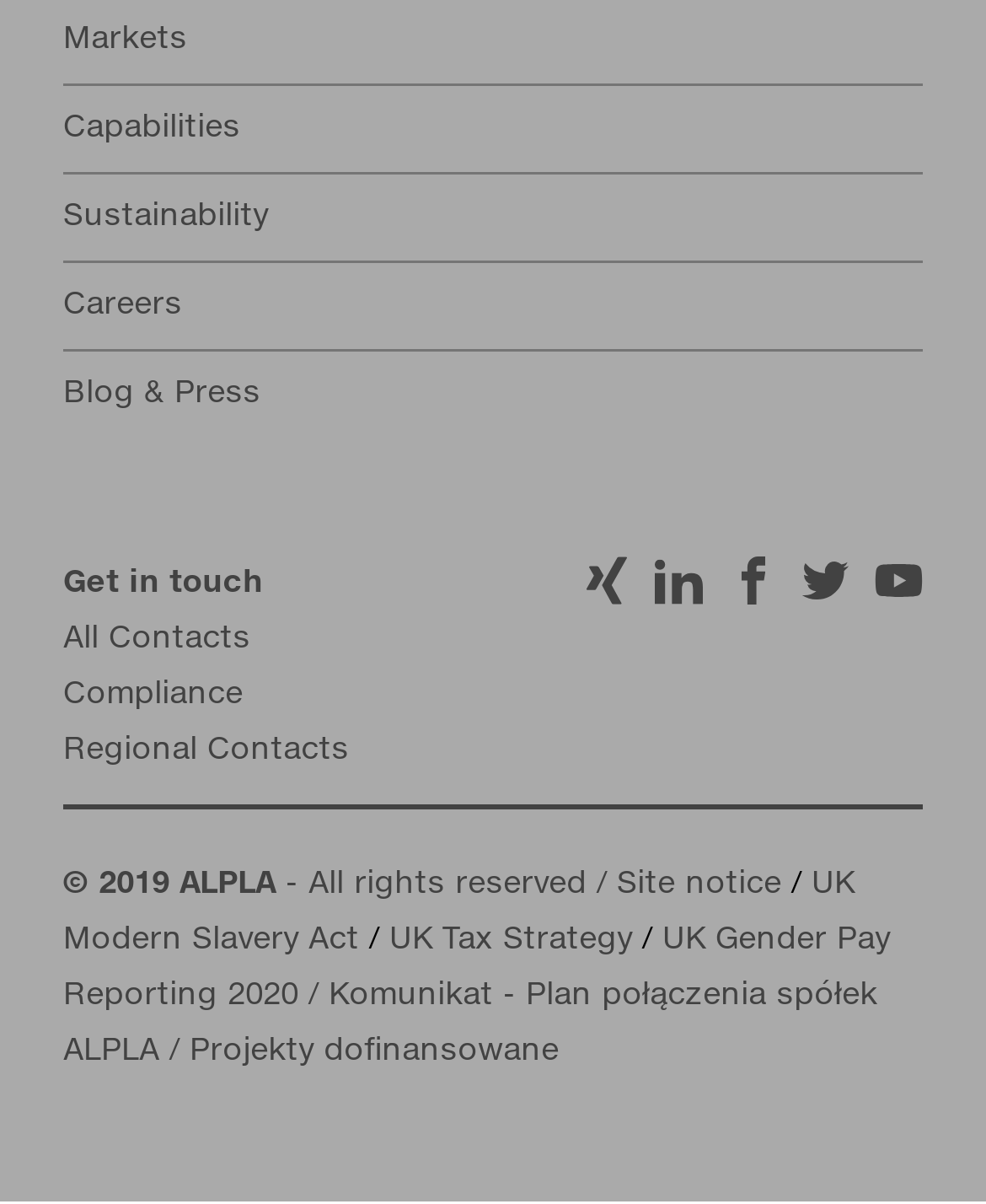Provide the bounding box coordinates of the section that needs to be clicked to accomplish the following instruction: "Click on the 'Capabilities' link."

[0.064, 0.071, 0.936, 0.145]